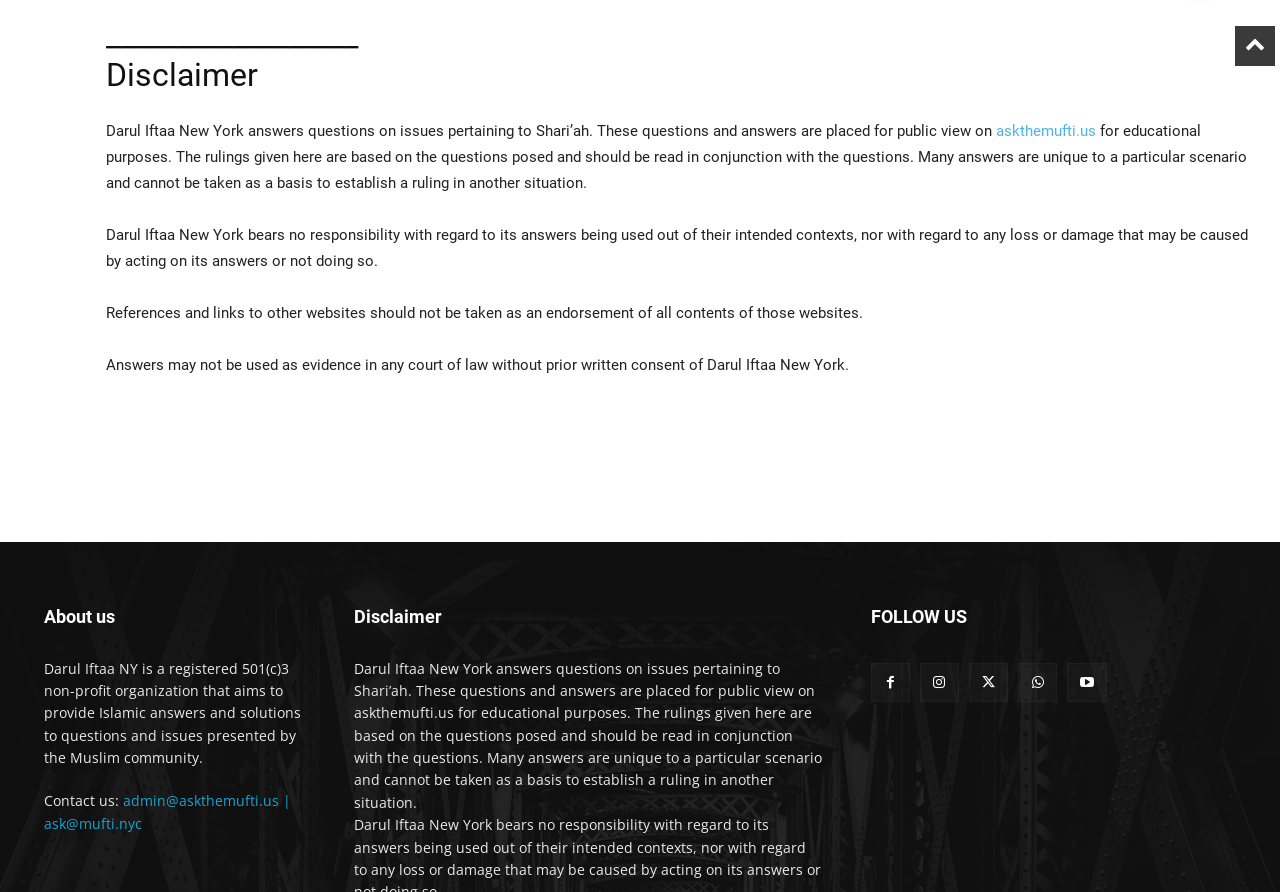How should the answers provided by Darul Iftaa New York be used?
Answer the question with a detailed and thorough explanation.

According to the disclaimer section, the rulings given by Darul Iftaa New York should be read in conjunction with the questions posed and should not be taken as a basis to establish a ruling in another situation.